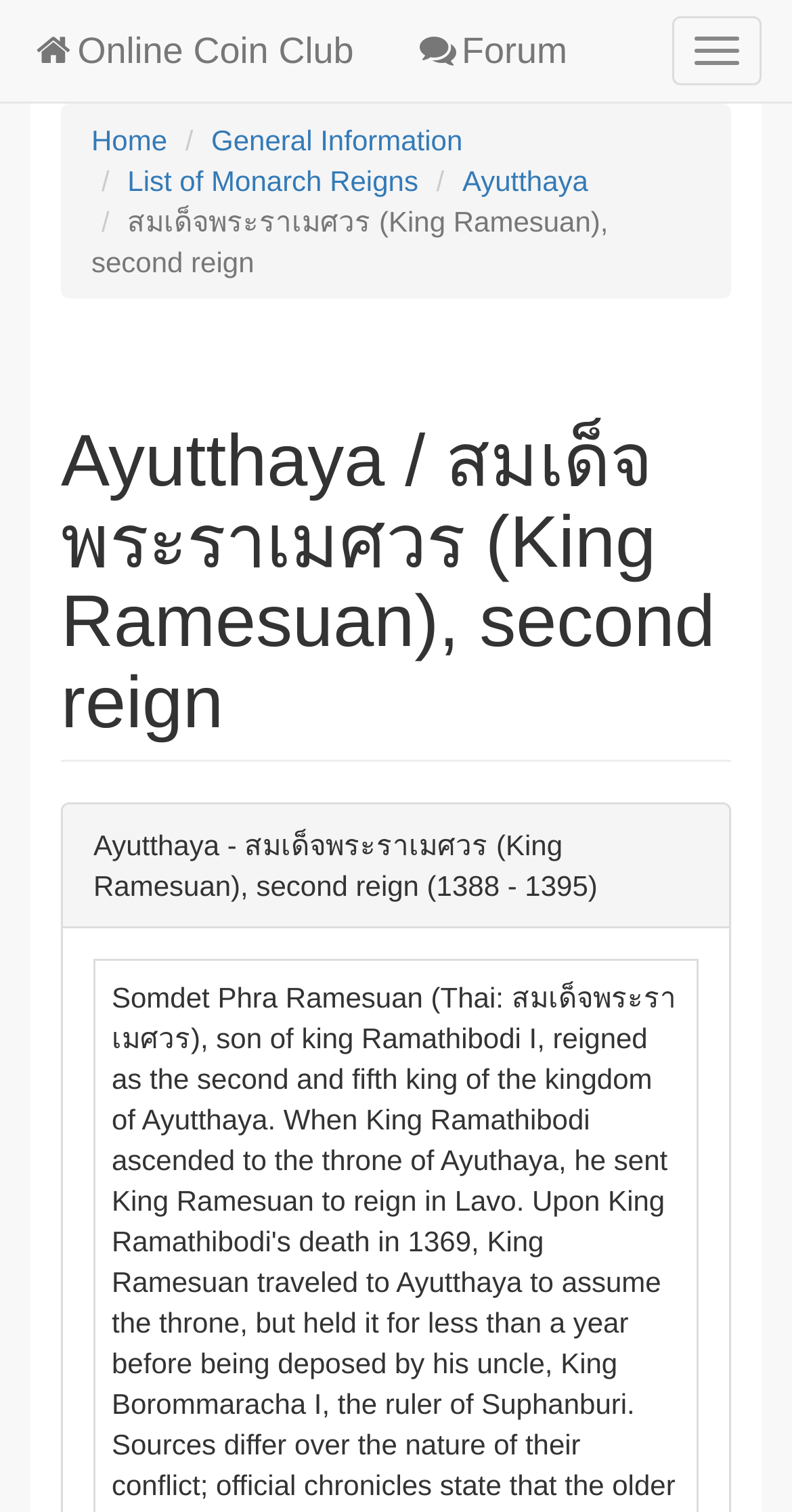Please study the image and answer the question comprehensively:
What is the time period of this reign?

I found the answer by looking at the StaticText element with the text 'Ayutthaya - สมเด็จพระราเมศวร (King Ramesuan), second reign (1388 - 1395)' which provides information about the reign. The time period is mentioned in parentheses.